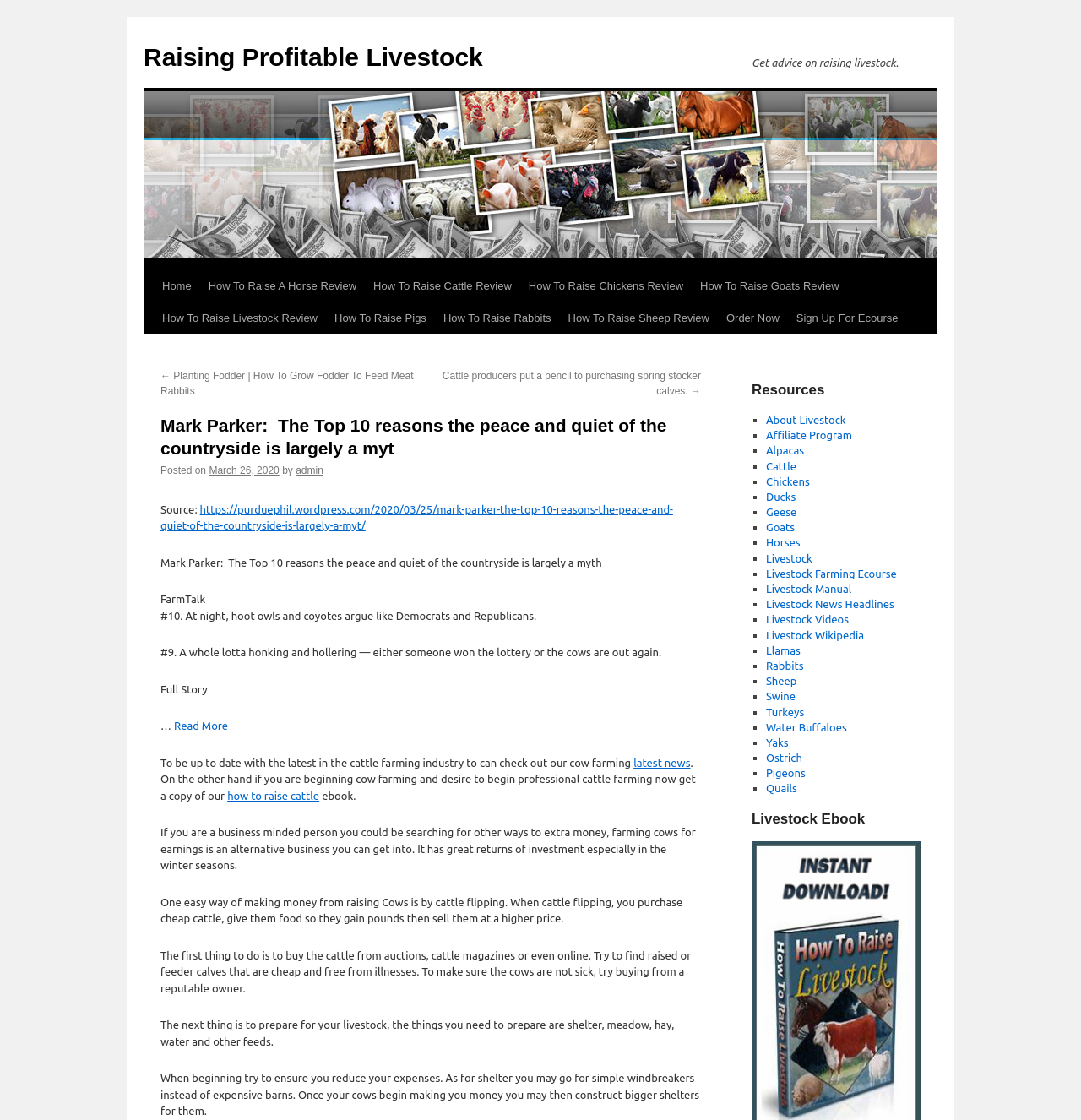What is the purpose of the 'Resources' section?
Based on the visual details in the image, please answer the question thoroughly.

The 'Resources' section is located at the bottom of the webpage and contains a list of links to related topics such as 'About Livestock', 'Cattle', 'Chickens', and more. The purpose of this section is to provide users with additional information and resources related to the topic of livestock farming.